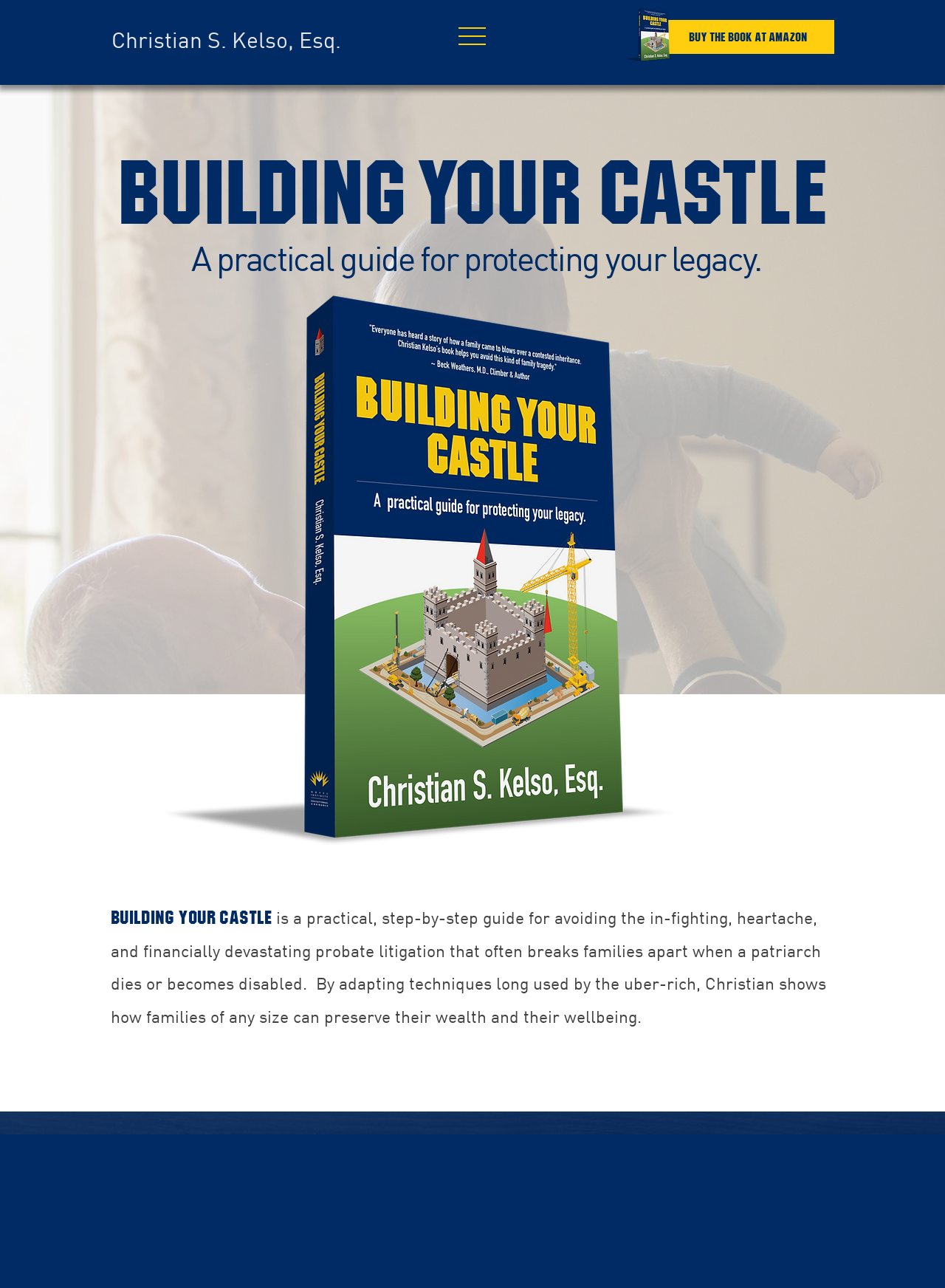Identify the bounding box of the UI element that matches this description: "Christian S. Kelso, Esq.".

[0.118, 0.022, 0.361, 0.041]